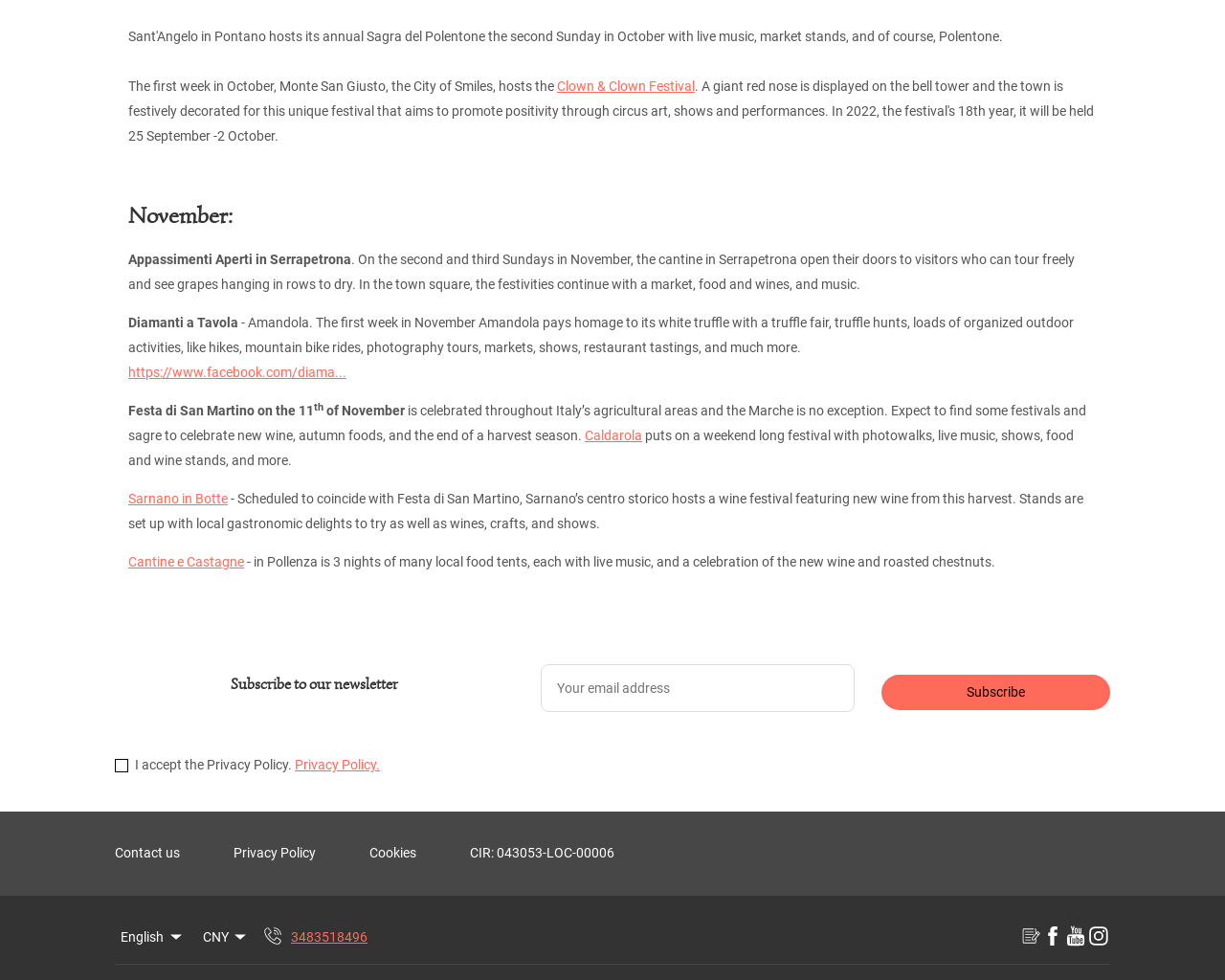Determine the bounding box coordinates of the section to be clicked to follow the instruction: "Change the language". The coordinates should be given as four float numbers between 0 and 1, formatted as [left, top, right, bottom].

[0.094, 0.944, 0.155, 0.969]